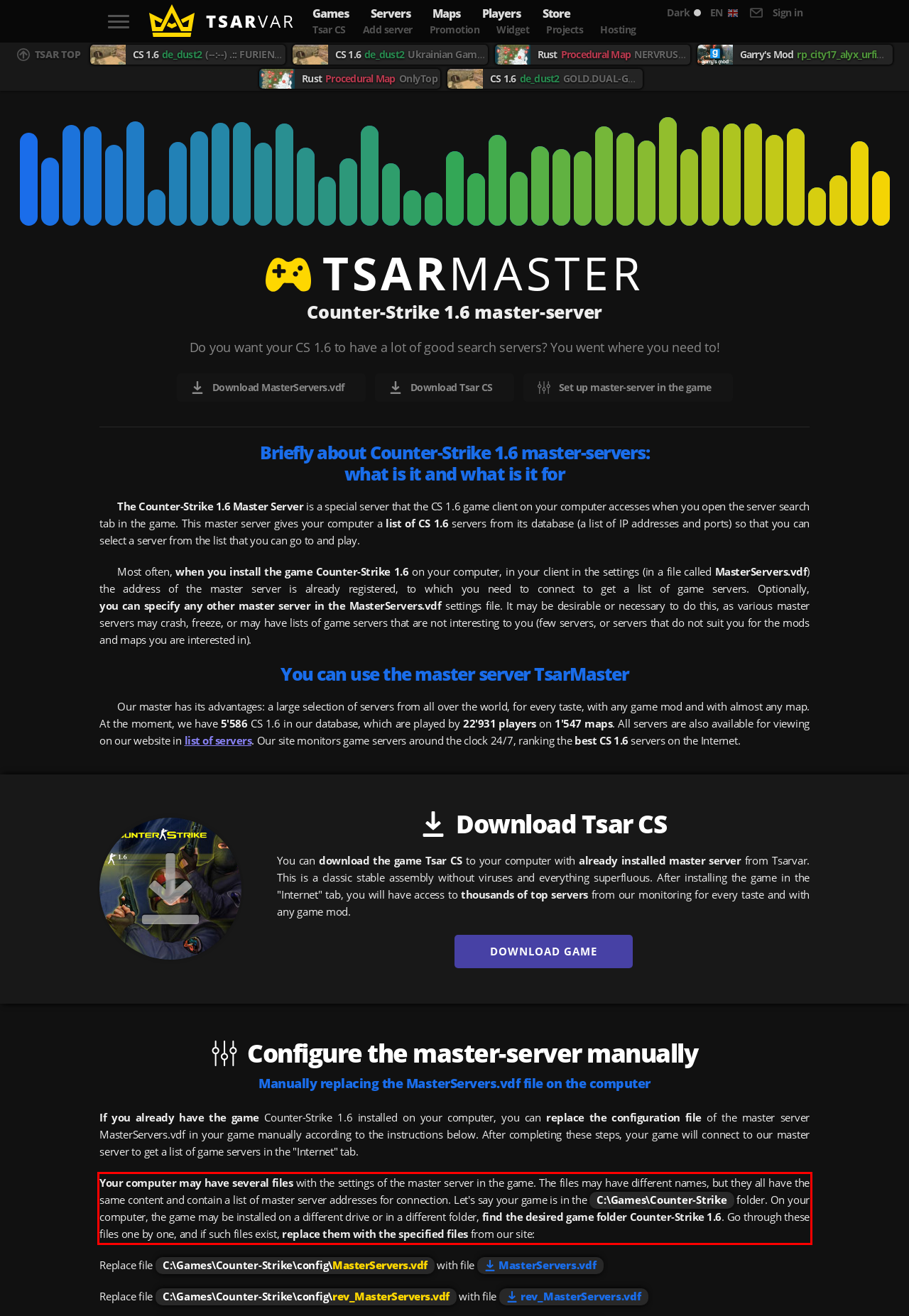From the provided screenshot, extract the text content that is enclosed within the red bounding box.

Your computer may have several files with the settings of the master server in the game. The files may have different names, but they all have the same content and contain a list of master server addresses for connection. Let's say your game is in the C:\Games\Counter-Strike folder. On your computer, the game may be installed on a different drive or in a different folder, find the desired game folder Counter-Strike 1.6. Go through these files one by one, and if such files exist, replace them with the specified files from our site: